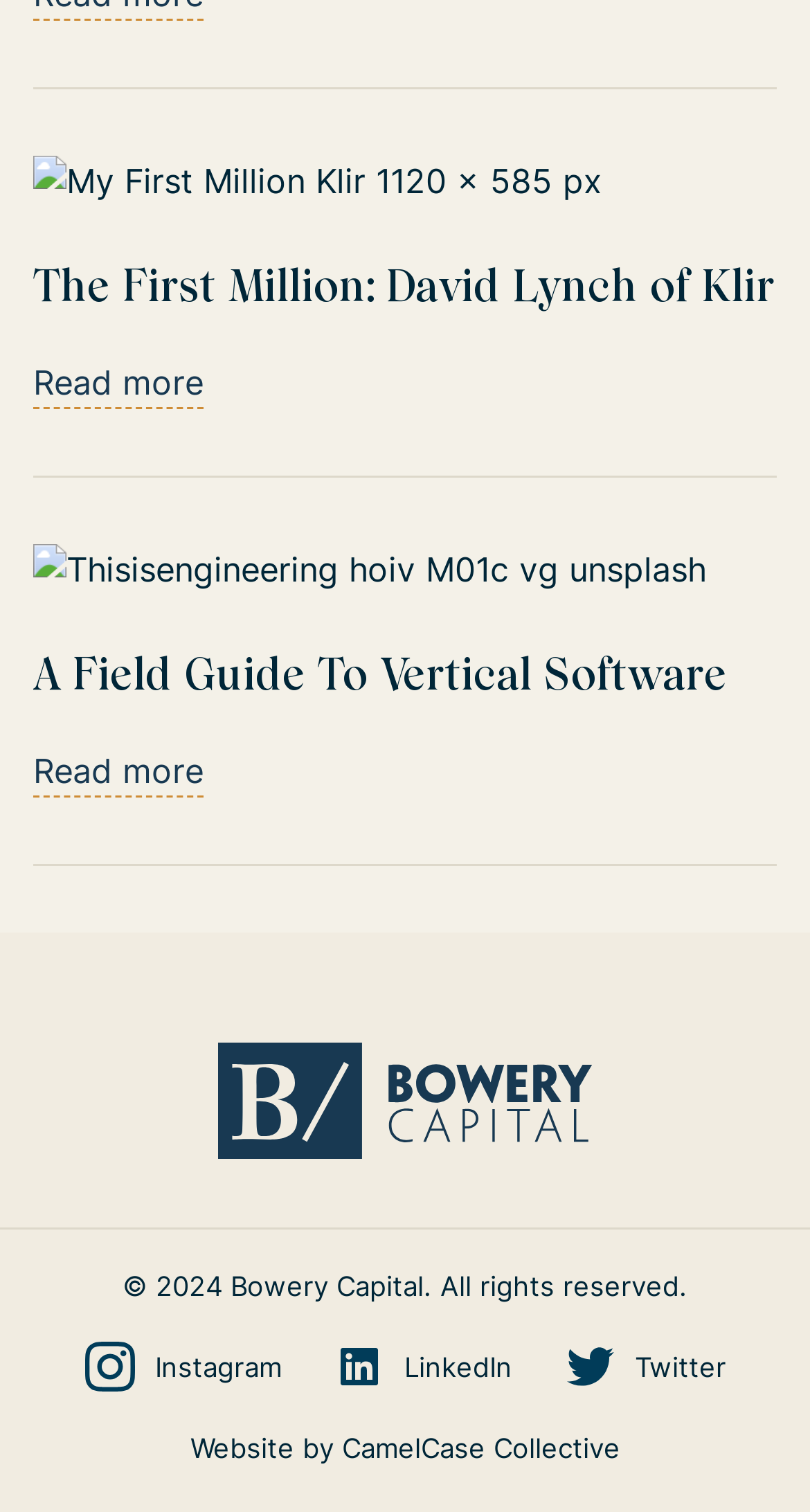Reply to the question below using a single word or brief phrase:
What is the name of the company that designed the website?

CamelCase Collective